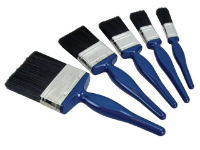Offer an in-depth description of the image shown.

This image showcases a set of five paint brushes from the Faithfull brand, specifically designed for various painting tasks. The brushes feature a combination of sturdy handles in a vibrant blue color and durable bristles, allowing for effective application of paint. Each brush is equipped with a silver ferrule that secures the bristles to the handle, ensuring longevity during use. This versatile set is ideal for both DIY enthusiasts and professional painters, making it suitable for a range of applications including detailed work and larger surface areas. The brushes are part of the Faithfull Utility Paint Brush Set (5 piece), priced at £16.22.